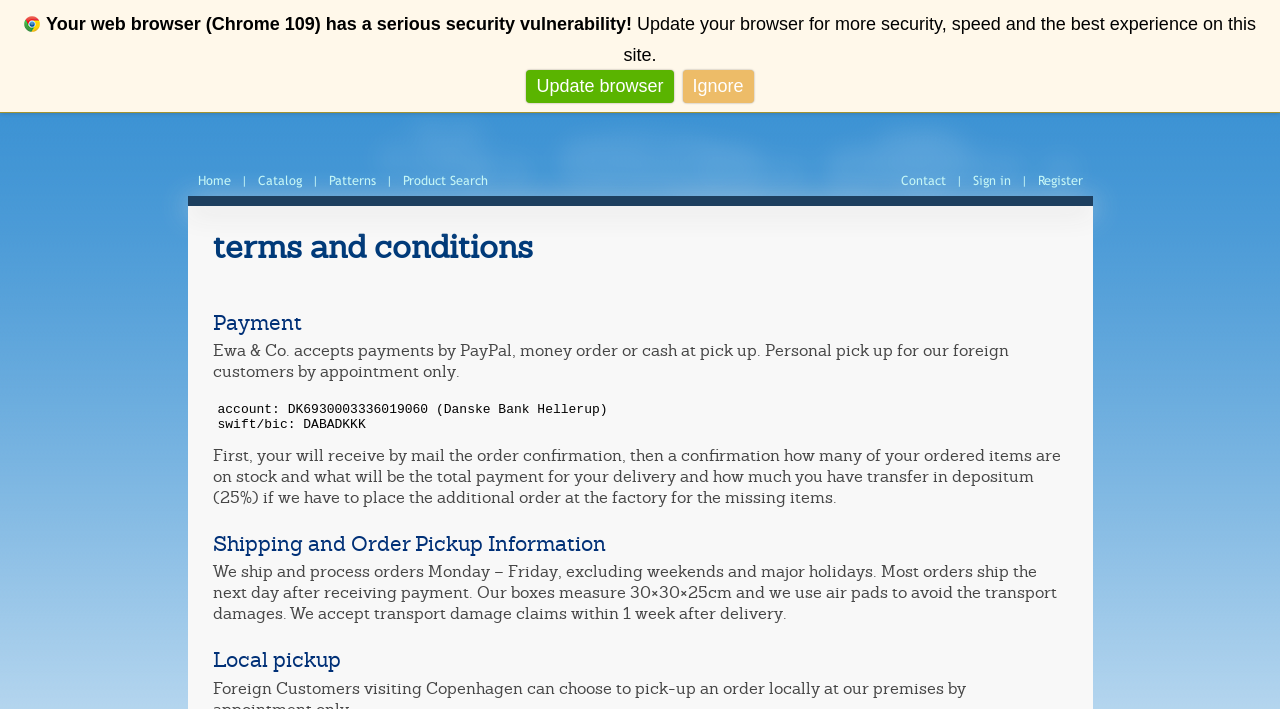Please determine the bounding box coordinates of the element's region to click in order to carry out the following instruction: "Contact us". The coordinates should be four float numbers between 0 and 1, i.e., [left, top, right, bottom].

[0.696, 0.244, 0.746, 0.265]